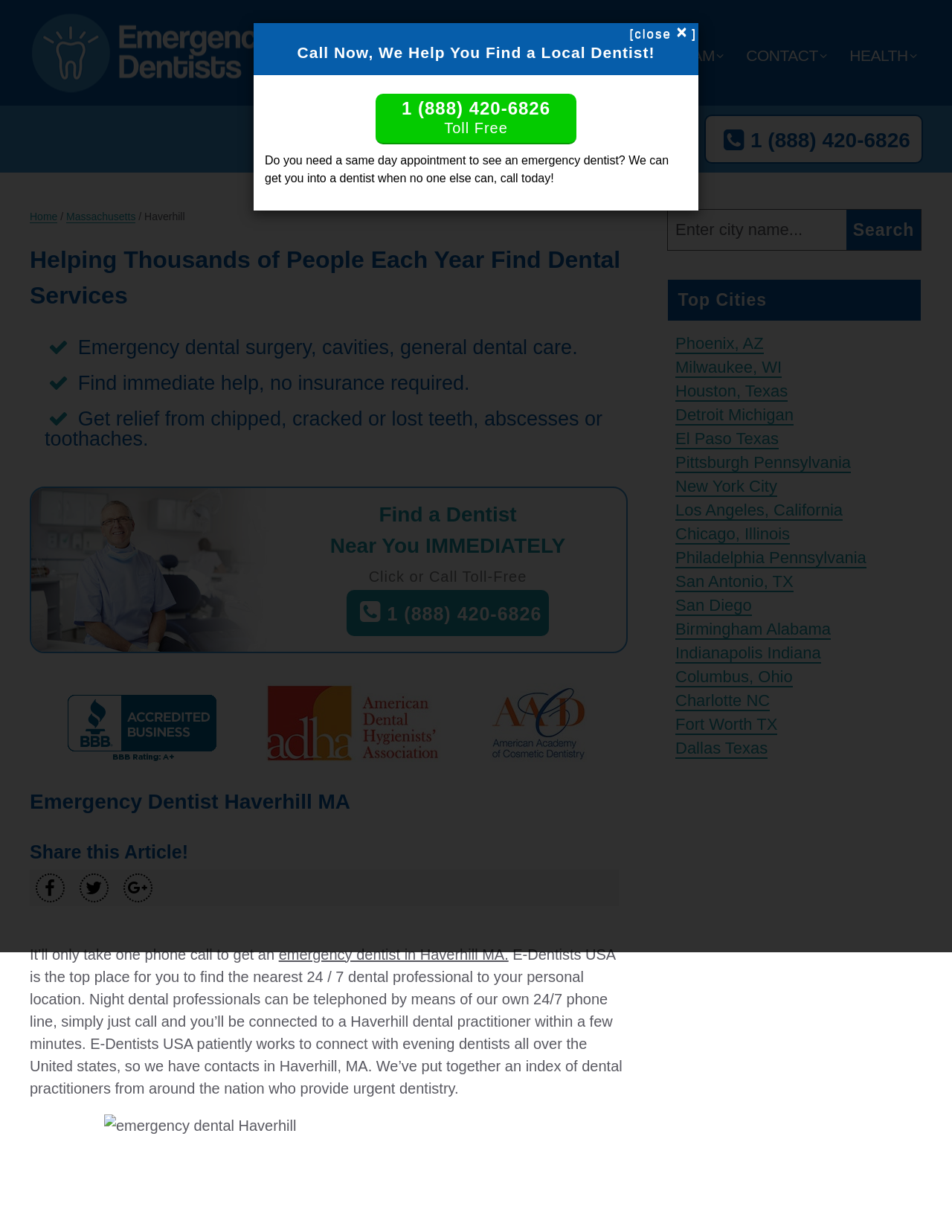From the element description Find Dentists, predict the bounding box coordinates of the UI element. The coordinates must be specified in the format (top-left x, top-left y, bottom-right x, bottom-right y) and should be within the 0 to 1 range.

[0.44, 0.038, 0.559, 0.052]